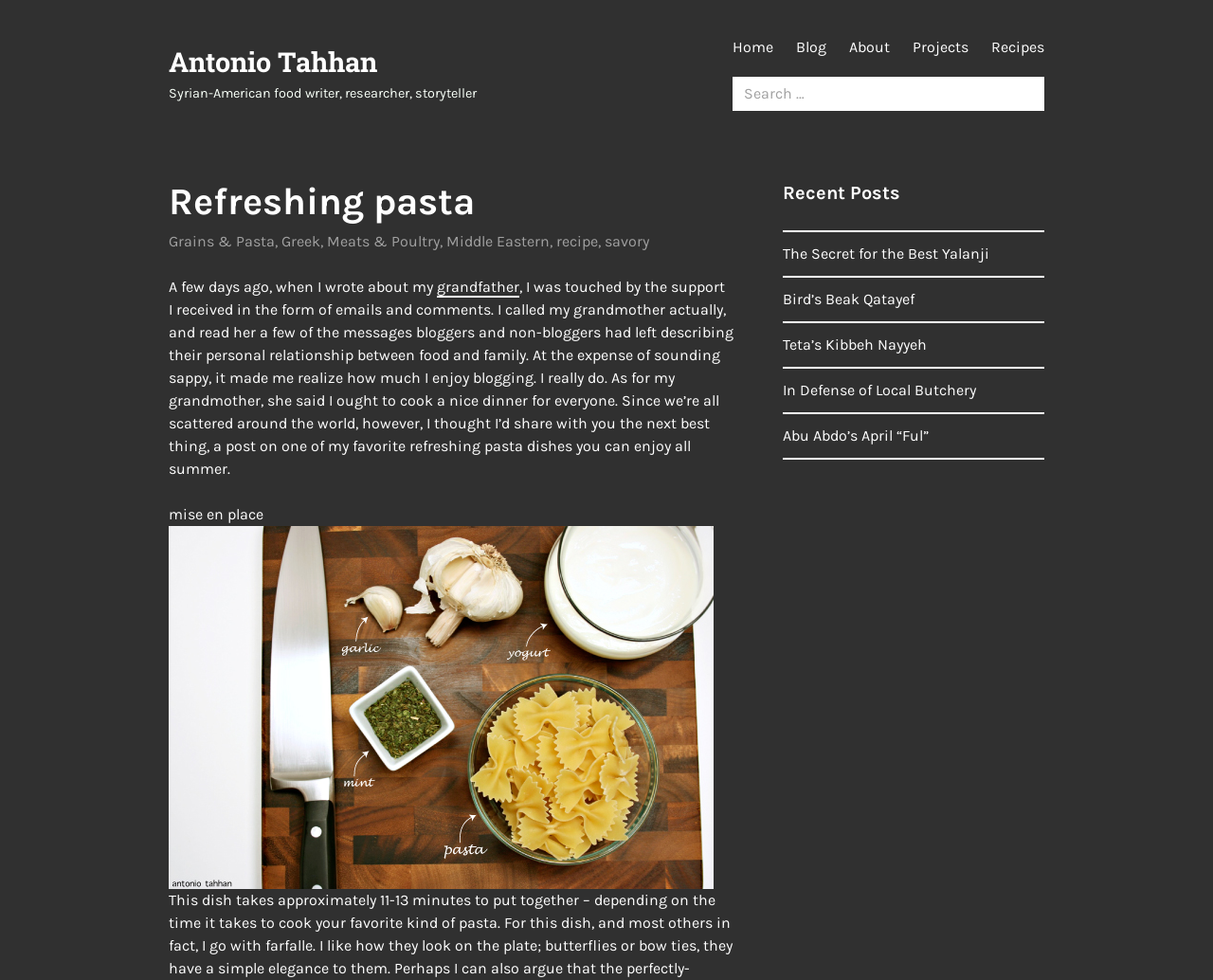Use a single word or phrase to respond to the question:
What is the author's grandmother's suggestion?

Cook a nice dinner